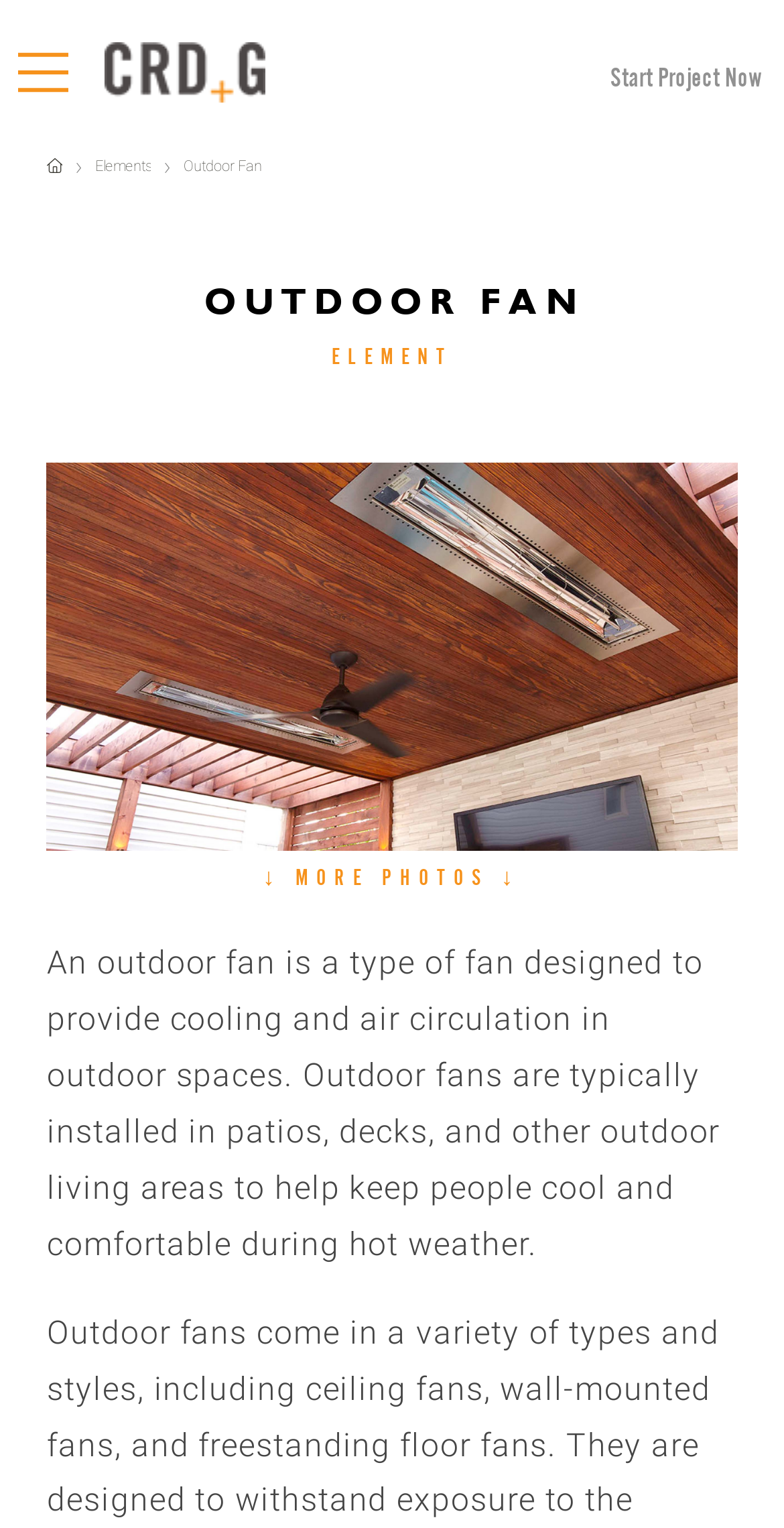Please identify the bounding box coordinates of the element's region that I should click in order to complete the following instruction: "Go back to top". The bounding box coordinates consist of four float numbers between 0 and 1, i.e., [left, top, right, bottom].

[0.885, 0.914, 0.974, 0.96]